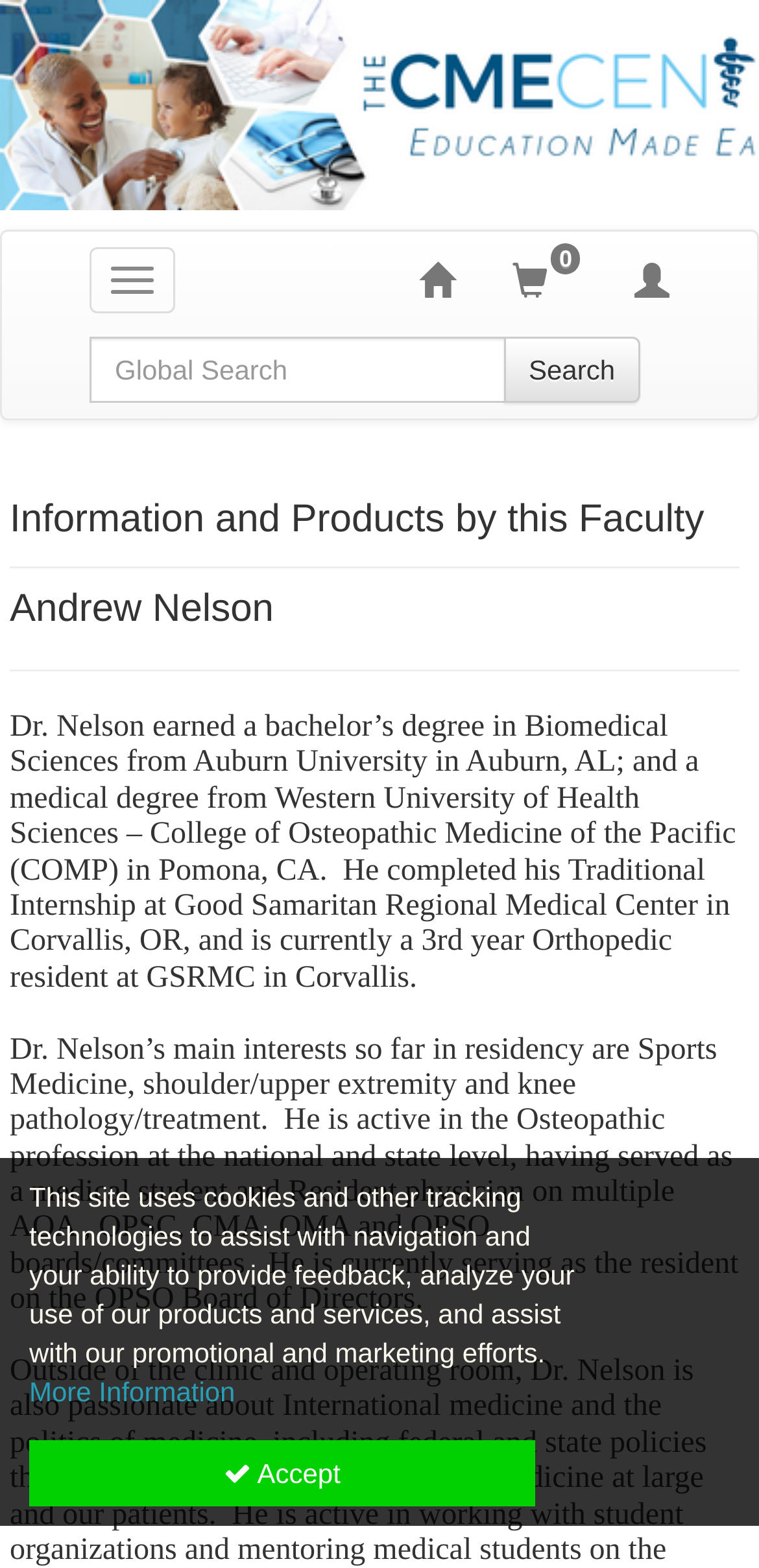Craft a detailed narrative of the webpage's structure and content.

The webpage is about Andrew Nelson, a faculty member, and his products and seminars at The CME Center. At the top left corner, there is a toggle navigation button. Next to it, there are three links: "Home", "Shopping Cart", and "My Account", which are aligned horizontally. Below these links, there is a search bar with a text box and a "Search" button.

Below the search bar, there is a heading that reads "Information and Products by this Faculty". Underneath this heading, there is a larger heading with the name "Andrew Nelson". A horizontal separator line follows, separating the top section from the main content.

The main content area features a brief biography of Dr. Andrew Nelson, which spans across several paragraphs. The text describes his educational background, medical degree, and residency experience. It also mentions his interests and involvement in the osteopathic profession.

At the bottom of the page, there is a notice about the use of cookies and tracking technologies on the site. This notice is accompanied by a "More Information" link and an "Accept" button.